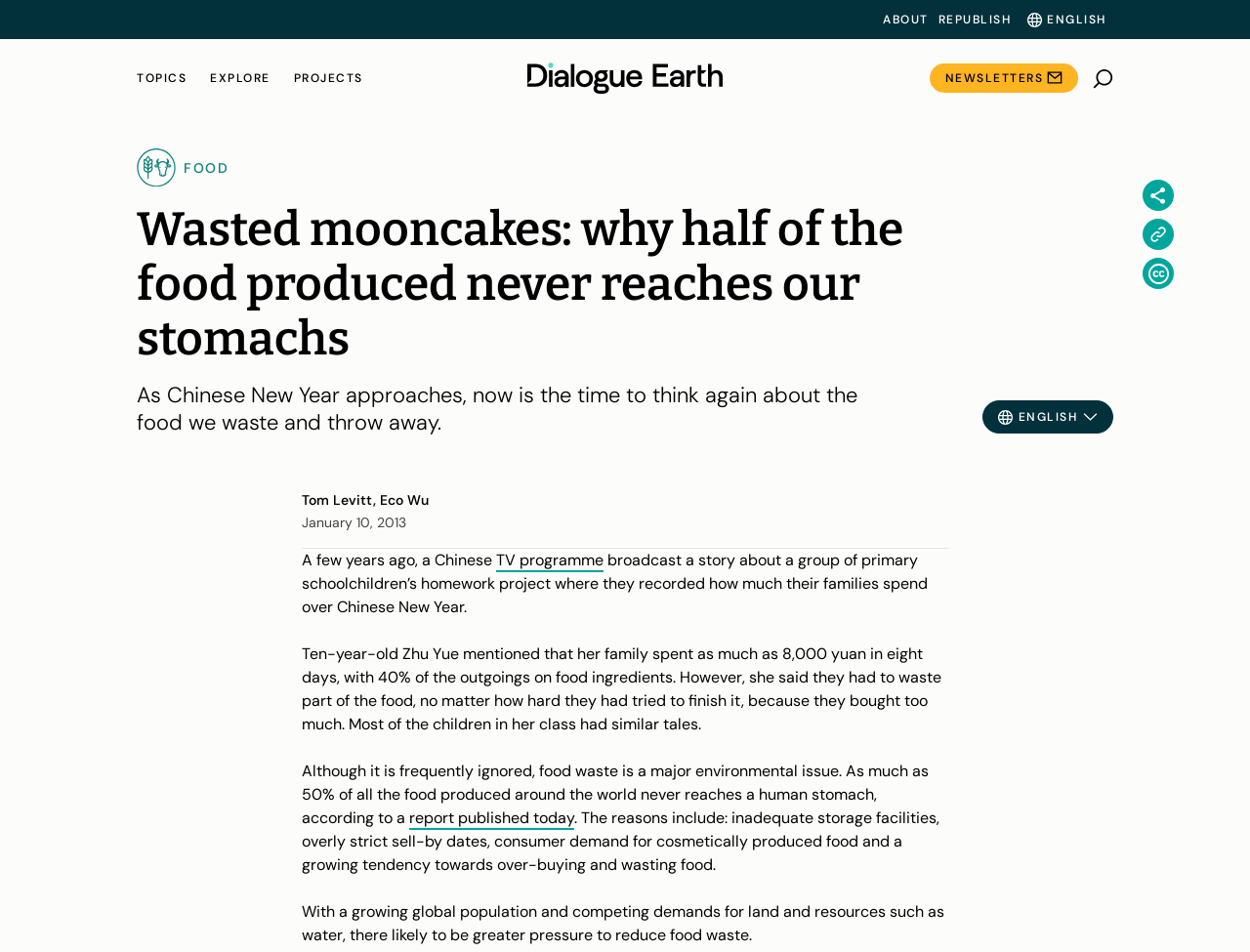Use a single word or phrase to respond to the question:
What is the name of the website?

Dialogue Earth